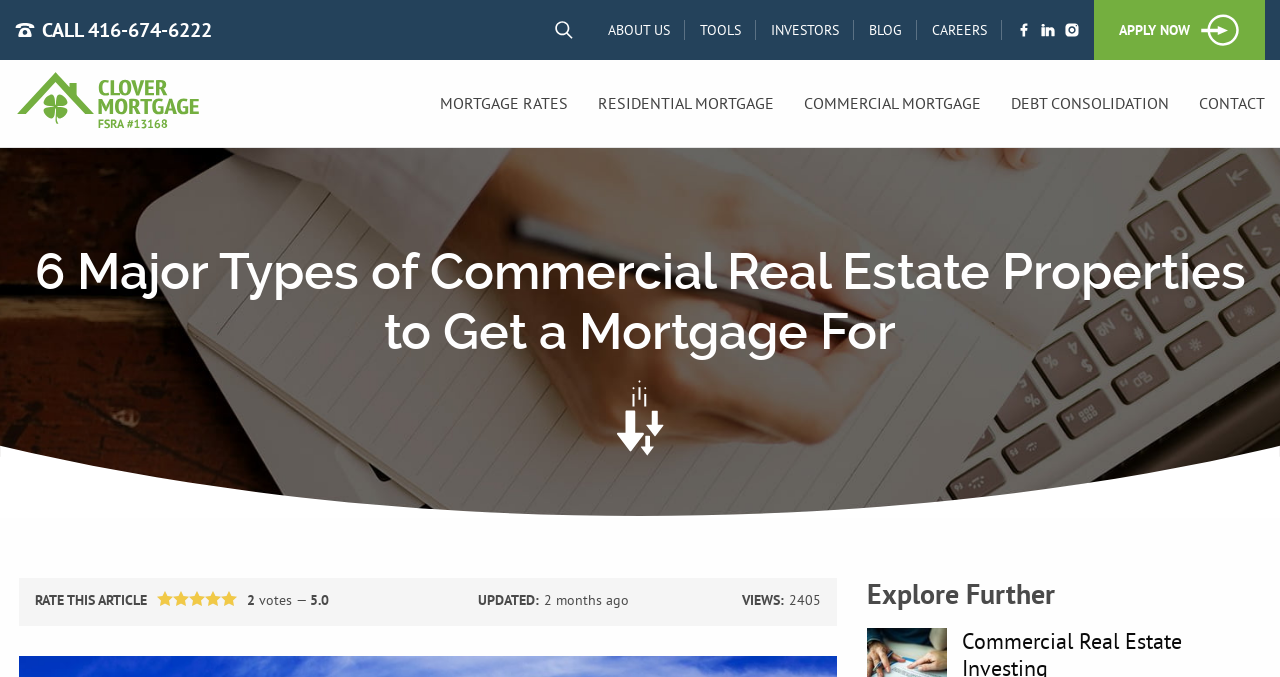What is the purpose of the 'APPLY NOW' button?
Please elaborate on the answer to the question with detailed information.

Based on the context of the webpage, which is about commercial real estate properties and mortgages, I inferred that the 'APPLY NOW' button is likely for users to apply for a mortgage.